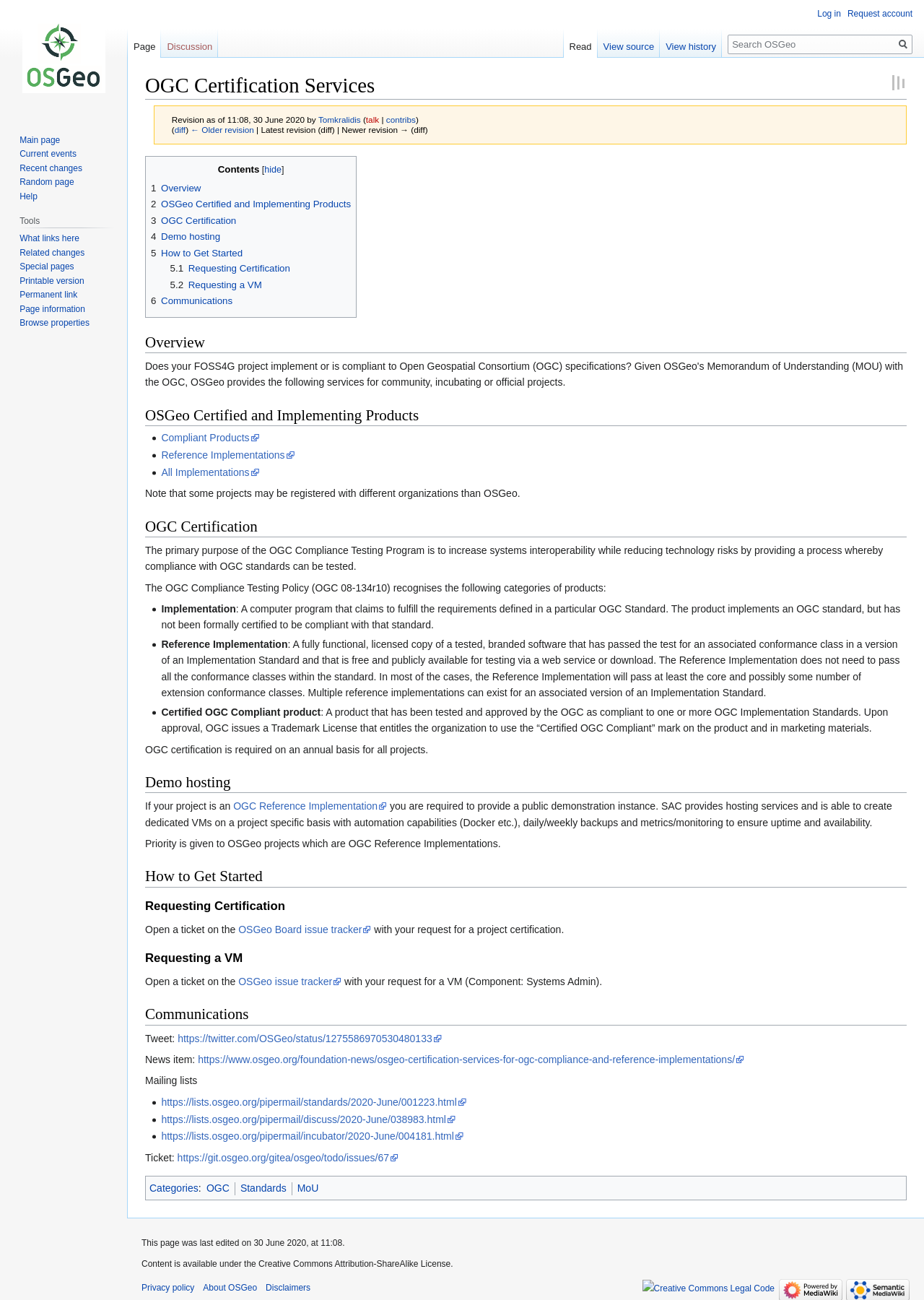Identify the bounding box coordinates for the UI element described by the following text: "3 OGC Certification". Provide the coordinates as four float numbers between 0 and 1, in the format [left, top, right, bottom].

[0.163, 0.165, 0.256, 0.174]